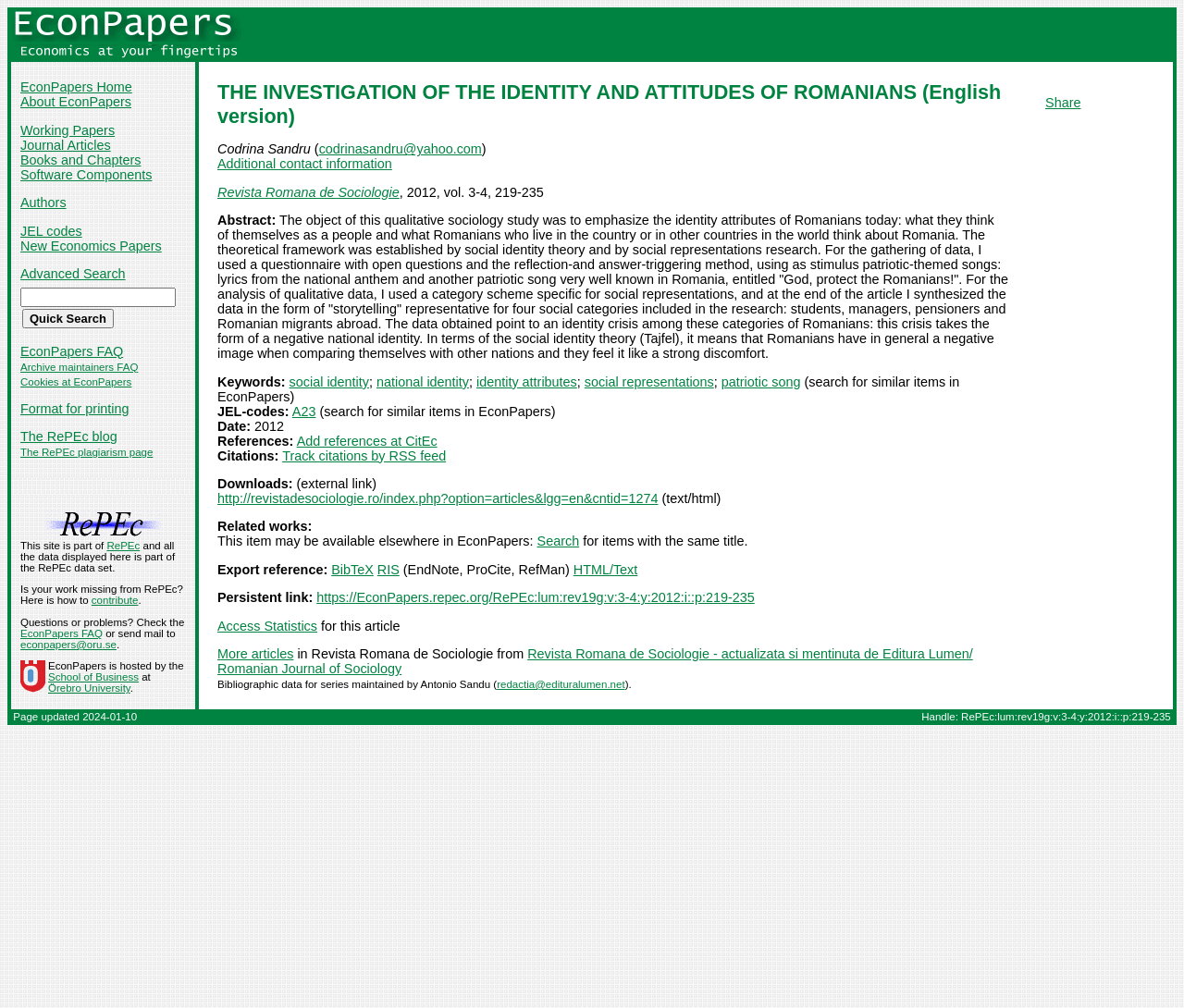Please locate the bounding box coordinates of the region I need to click to follow this instruction: "Track citations by RSS feed".

[0.238, 0.445, 0.377, 0.459]